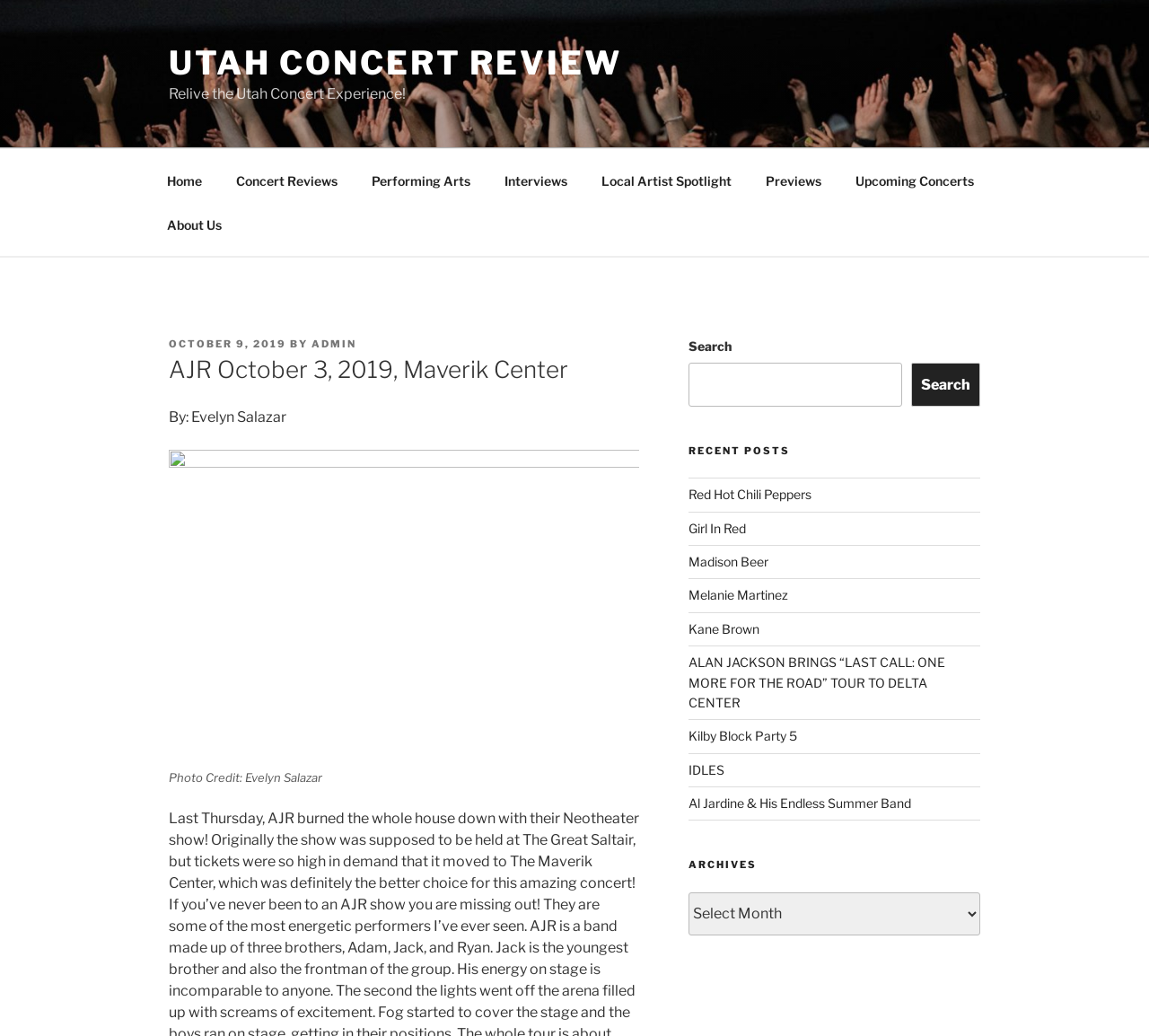Determine the bounding box coordinates for the clickable element required to fulfill the instruction: "Select an archive". Provide the coordinates as four float numbers between 0 and 1, i.e., [left, top, right, bottom].

[0.599, 0.861, 0.853, 0.903]